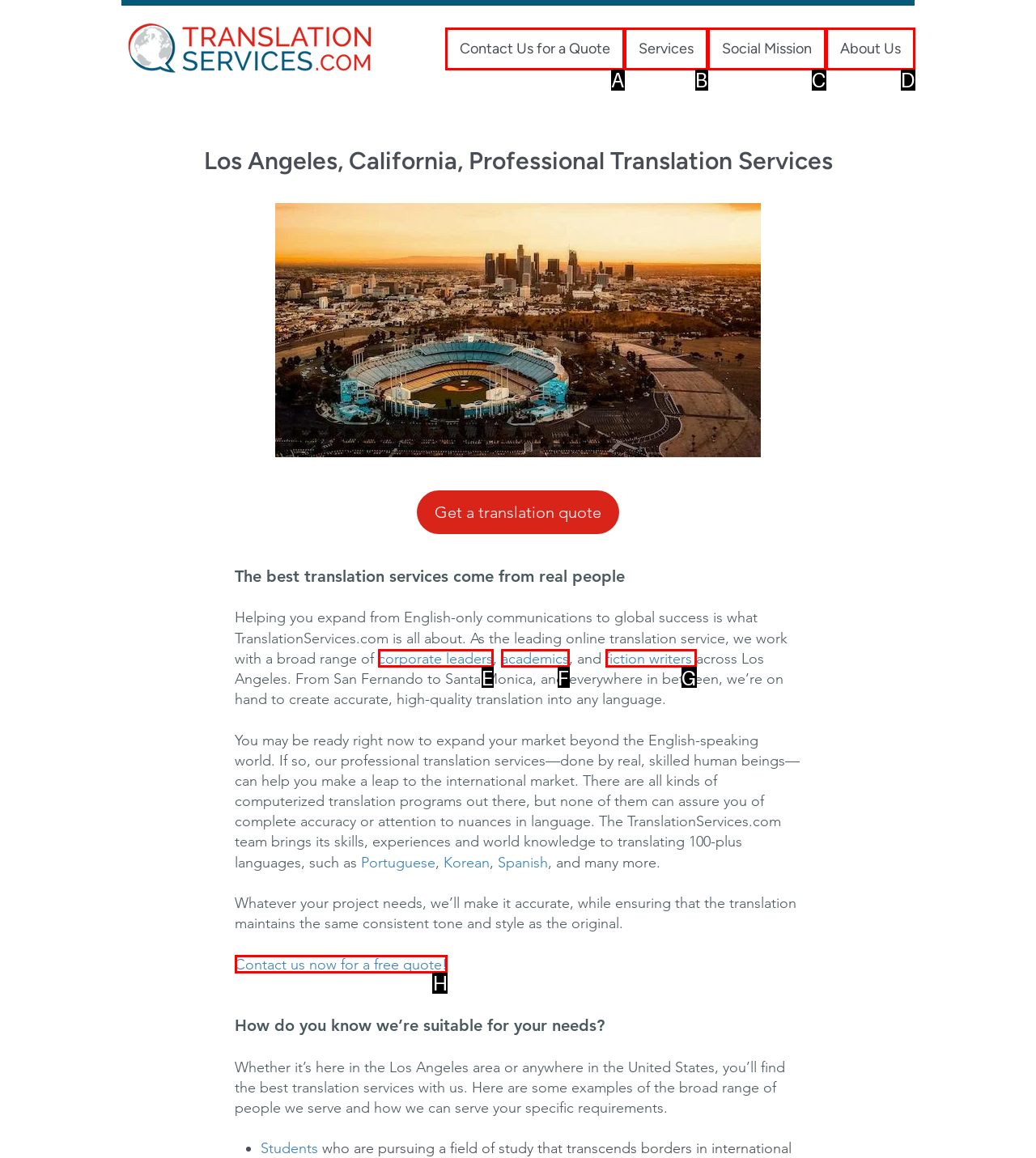Tell me which one HTML element you should click to complete the following task: Contact us now for a free quote!
Answer with the option's letter from the given choices directly.

H